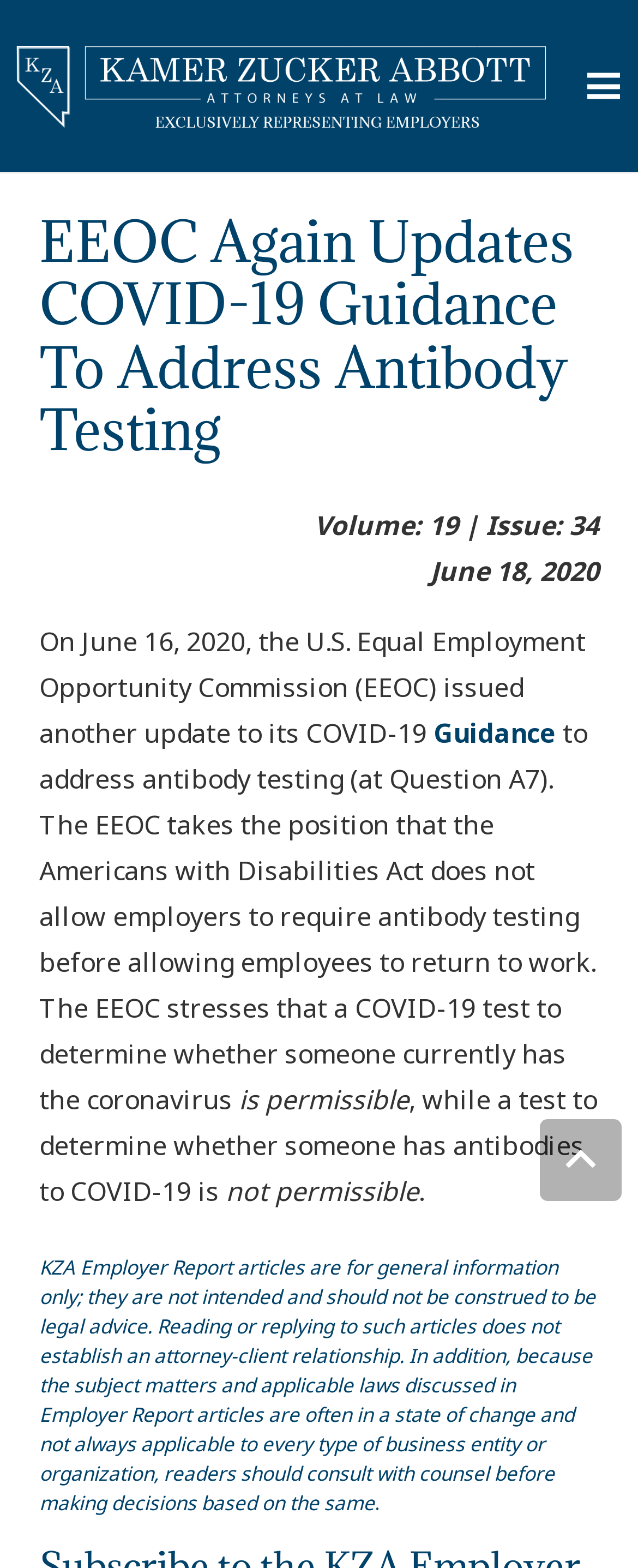Please answer the following question using a single word or phrase: What is the disclaimer about the KZA Employer Report articles?

they are not intended to be legal advice